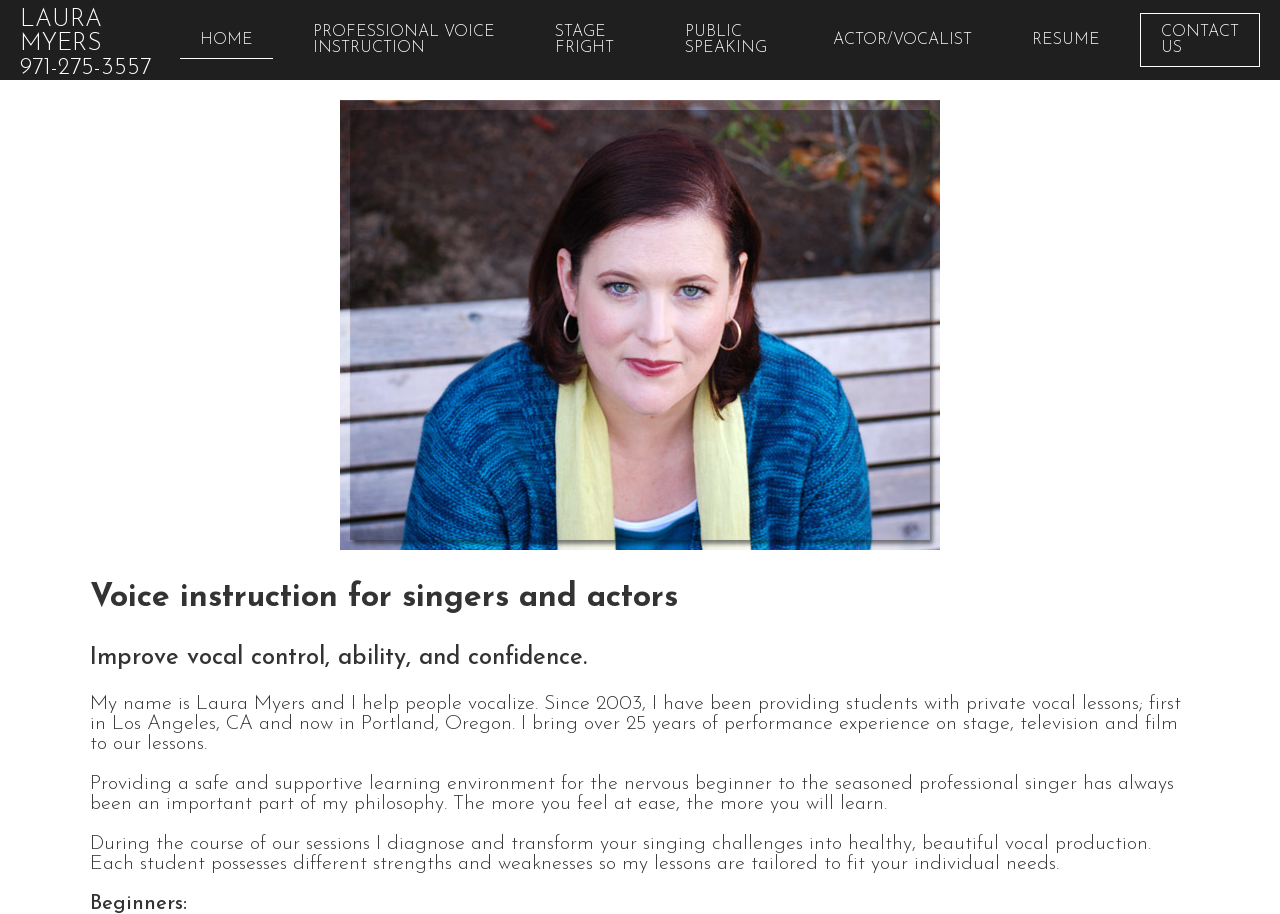Given the element description "Professional Voice Instruction" in the screenshot, predict the bounding box coordinates of that UI element.

[0.229, 0.015, 0.402, 0.072]